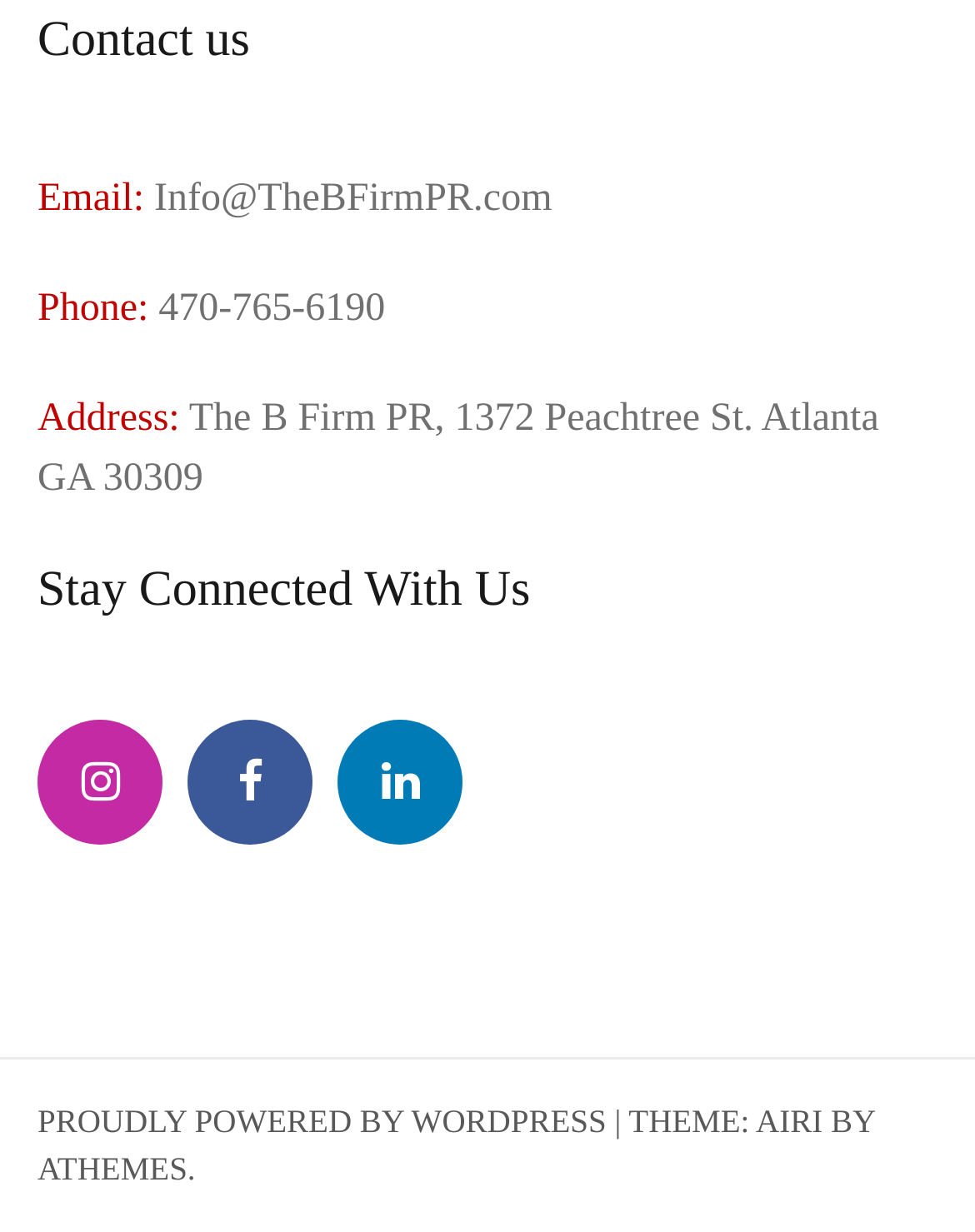What social media platforms can you connect with The B Firm PR on?
Provide an in-depth answer to the question, covering all aspects.

In the 'Stay Connected With Us' section, there are links to Instagram and LinkedIn, indicating that The B Firm PR has a presence on these social media platforms.